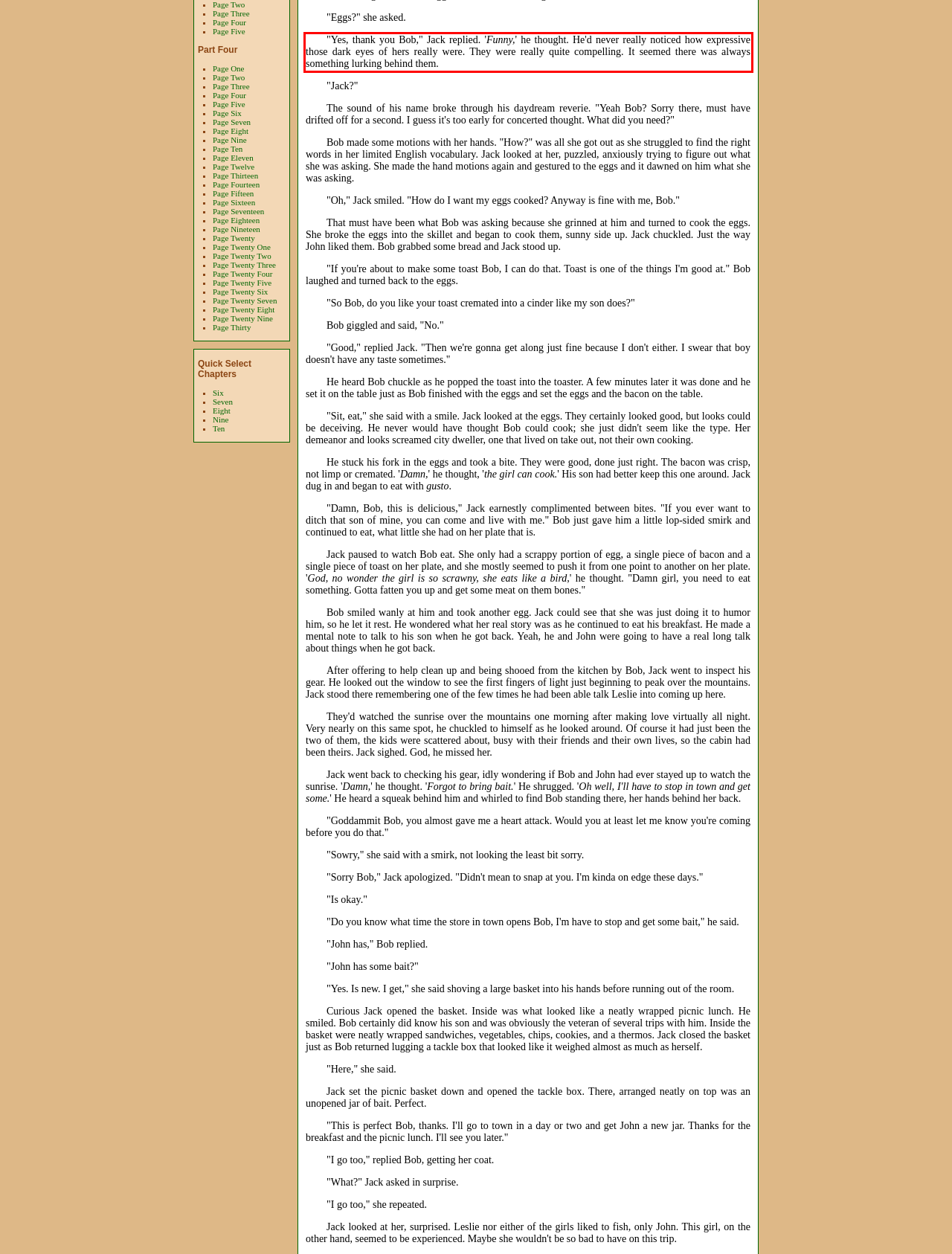You are provided with a screenshot of a webpage containing a red bounding box. Please extract the text enclosed by this red bounding box.

"Yes, thank you Bob," Jack replied. 'Funny,' he thought. He'd never really noticed how expressive those dark eyes of hers really were. They were really quite compelling. It seemed there was always something lurking behind them.